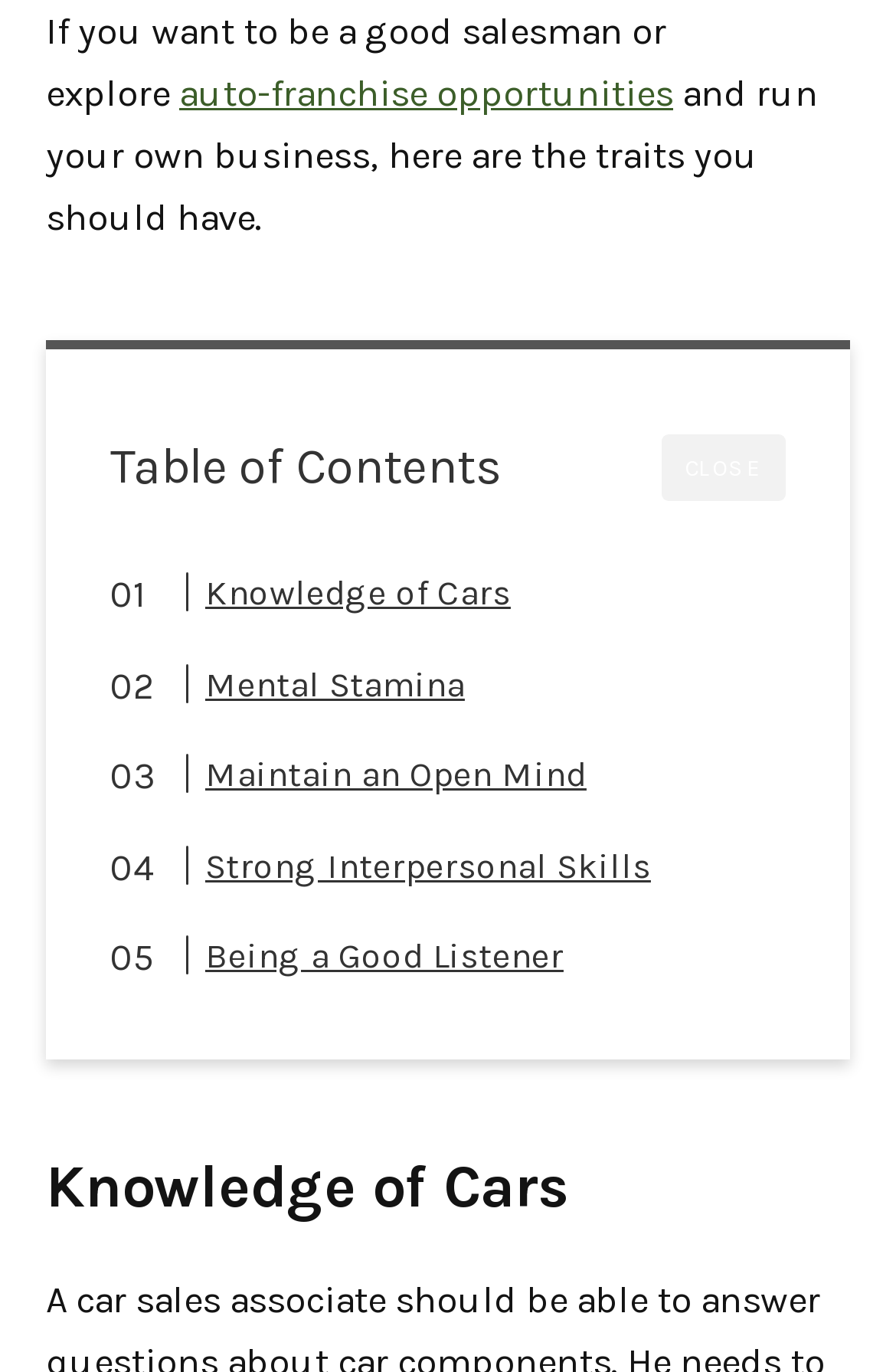Locate the UI element that matches the description Maintain an Open Mind in the webpage screenshot. Return the bounding box coordinates in the format (top-left x, top-left y, bottom-right x, bottom-right y), with values ranging from 0 to 1.

[0.176, 0.546, 0.655, 0.586]